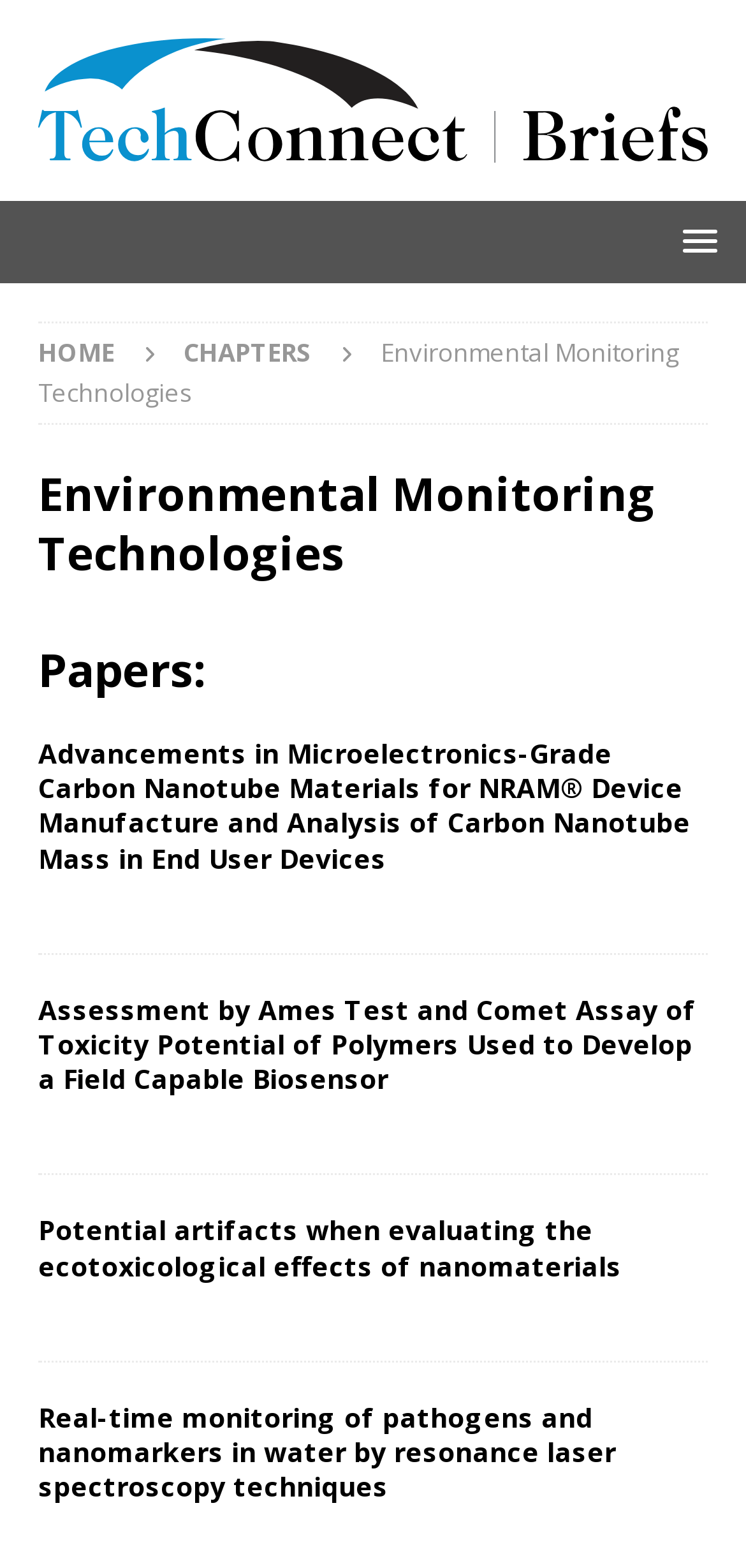What is the last link on the webpage?
Can you give a detailed and elaborate answer to the question?

I looked at the last article element [131] and found that its last link is 'Real-time monitoring of pathogens and nanomarkers in water by resonance laser spectroscopy techniques', so the last link on the webpage is 'Real-time monitoring of pathogens and nanomarkers in water'.